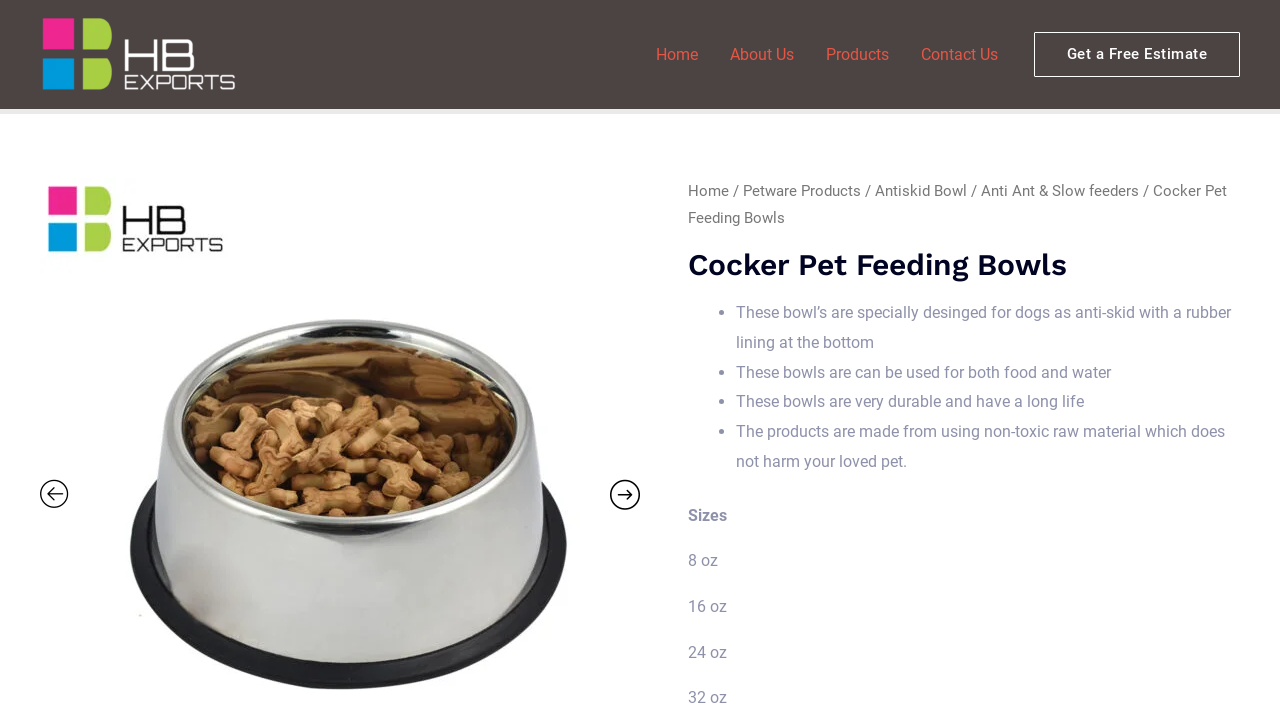Locate the bounding box coordinates of the clickable region necessary to complete the following instruction: "Click on the 'Products' link". Provide the coordinates in the format of four float numbers between 0 and 1, i.e., [left, top, right, bottom].

[0.632, 0.041, 0.707, 0.112]